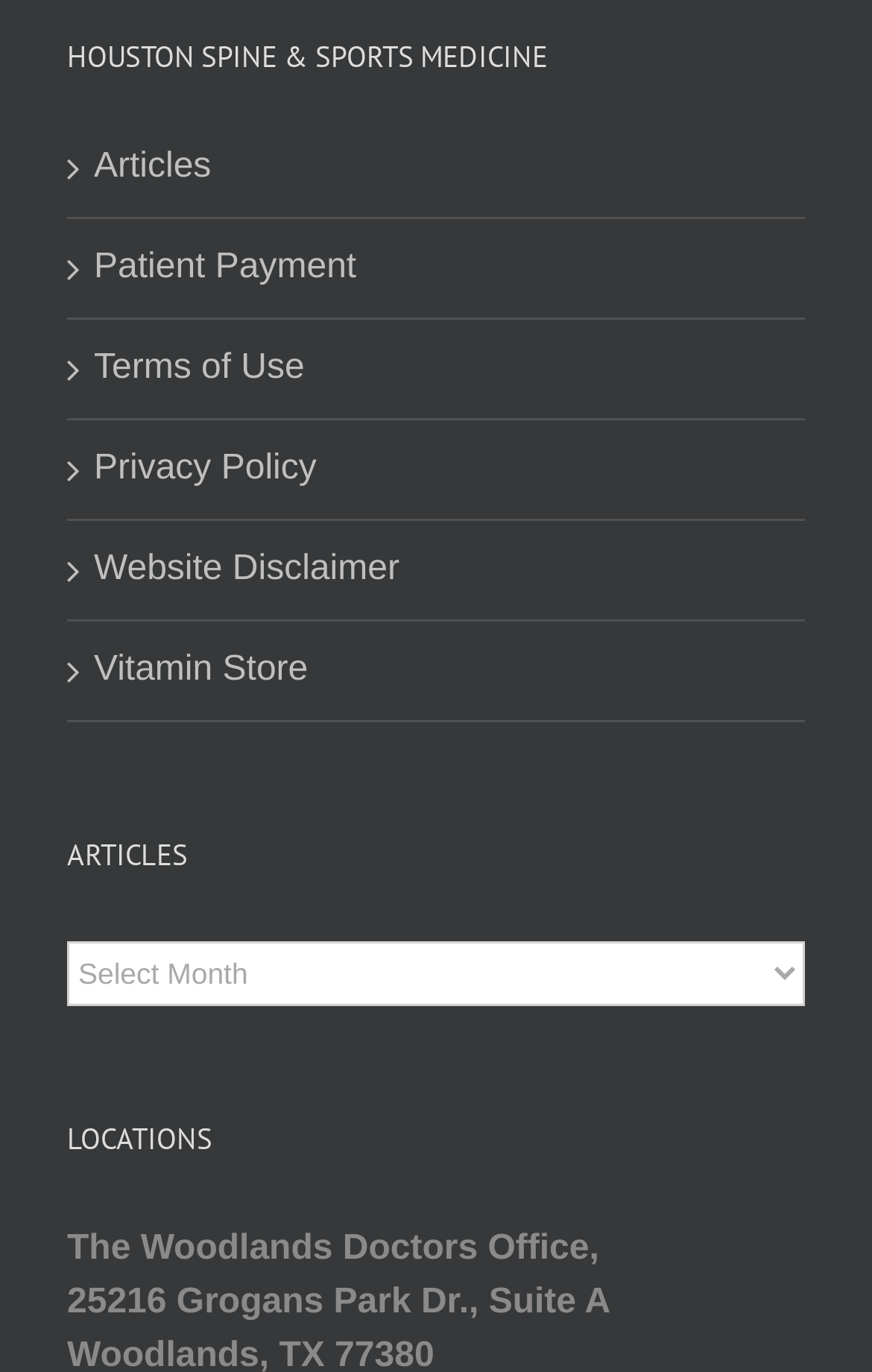What is the name of the medical center?
Using the image provided, answer with just one word or phrase.

HOUSTON SPINE & SPORTS MEDICINE